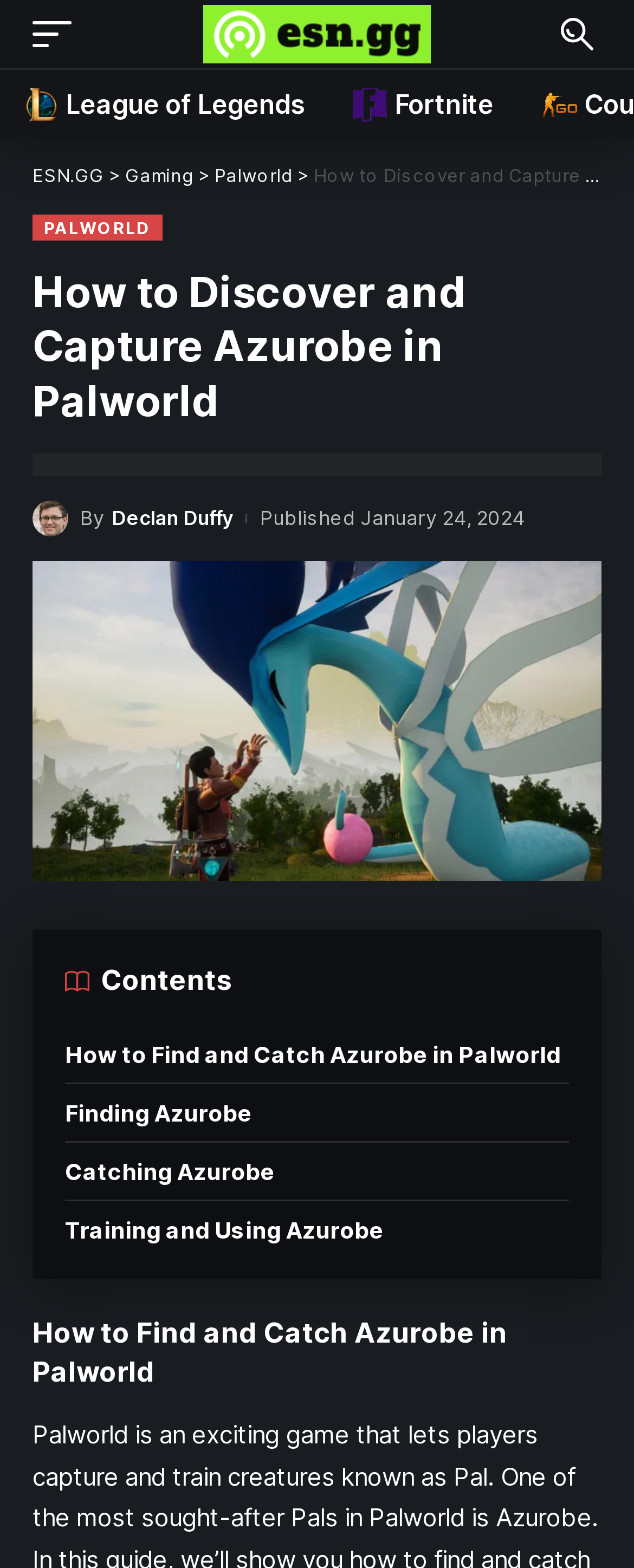Please identify the bounding box coordinates of the clickable area that will fulfill the following instruction: "Click the search button". The coordinates should be in the format of four float numbers between 0 and 1, i.e., [left, top, right, bottom].

[0.872, 0.011, 0.949, 0.032]